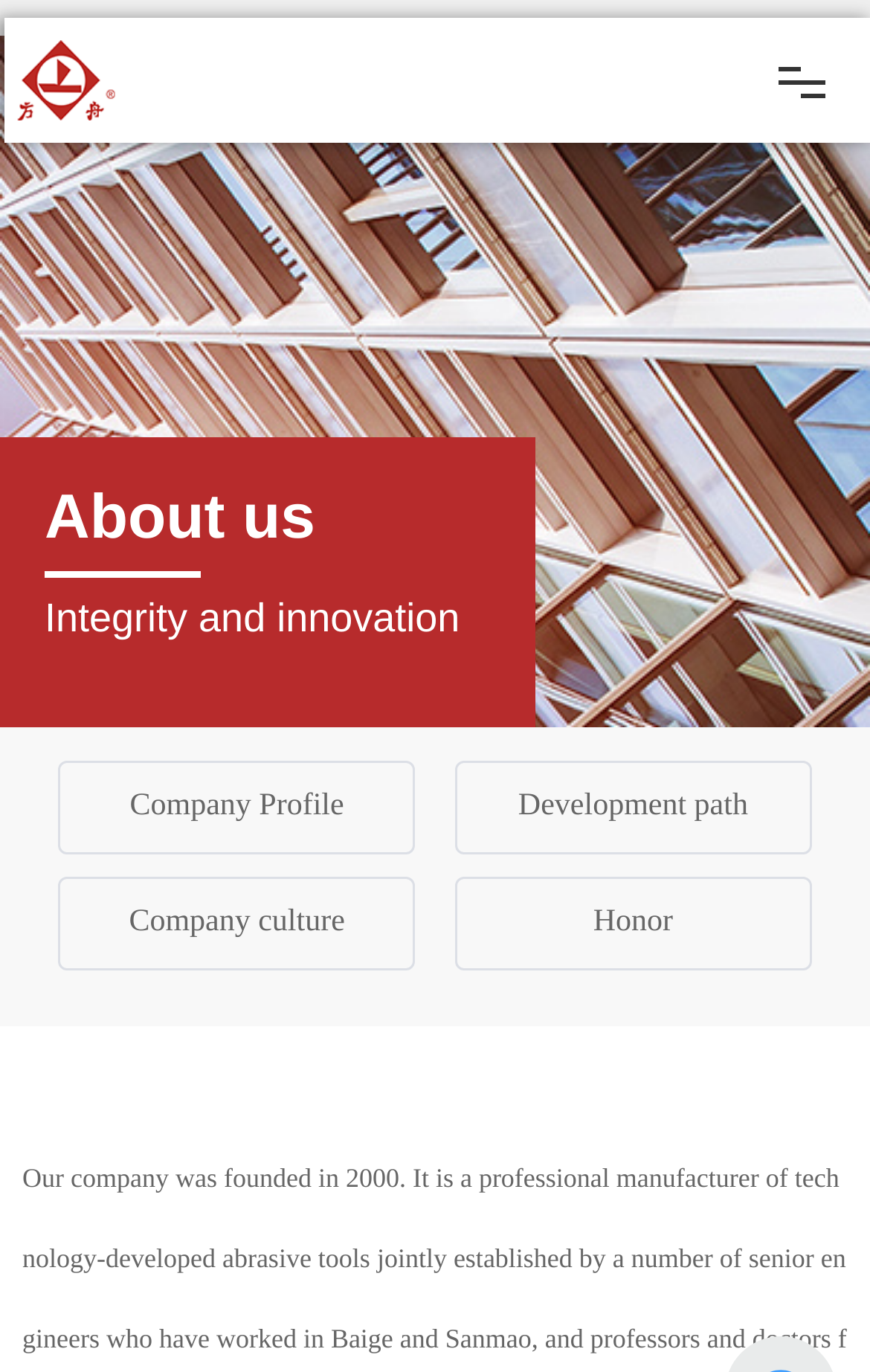Using the description: "Case", identify the bounding box of the corresponding UI element in the screenshot.

[0.043, 0.402, 0.967, 0.499]